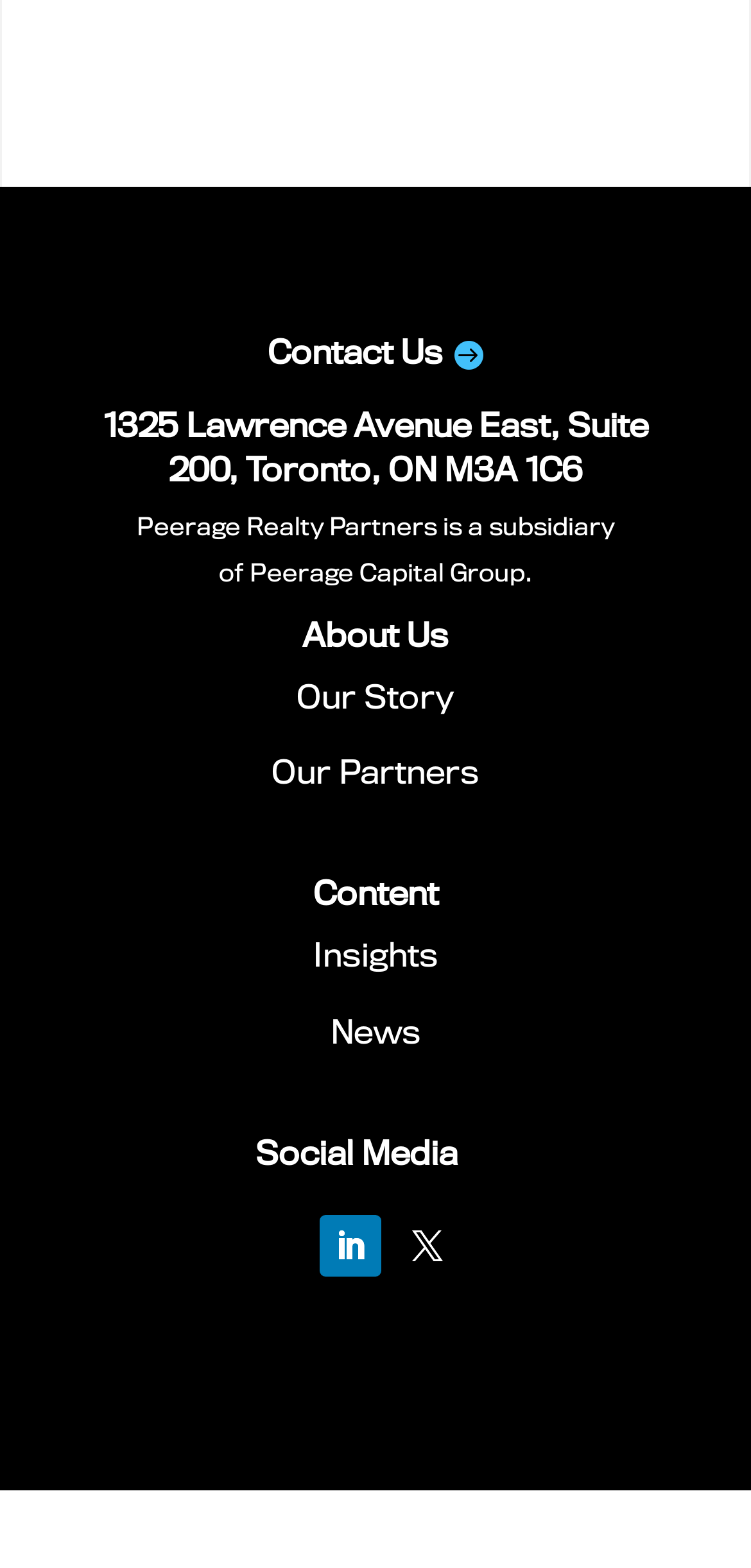Find and indicate the bounding box coordinates of the region you should select to follow the given instruction: "Click Contact Us".

[0.323, 0.202, 0.677, 0.246]